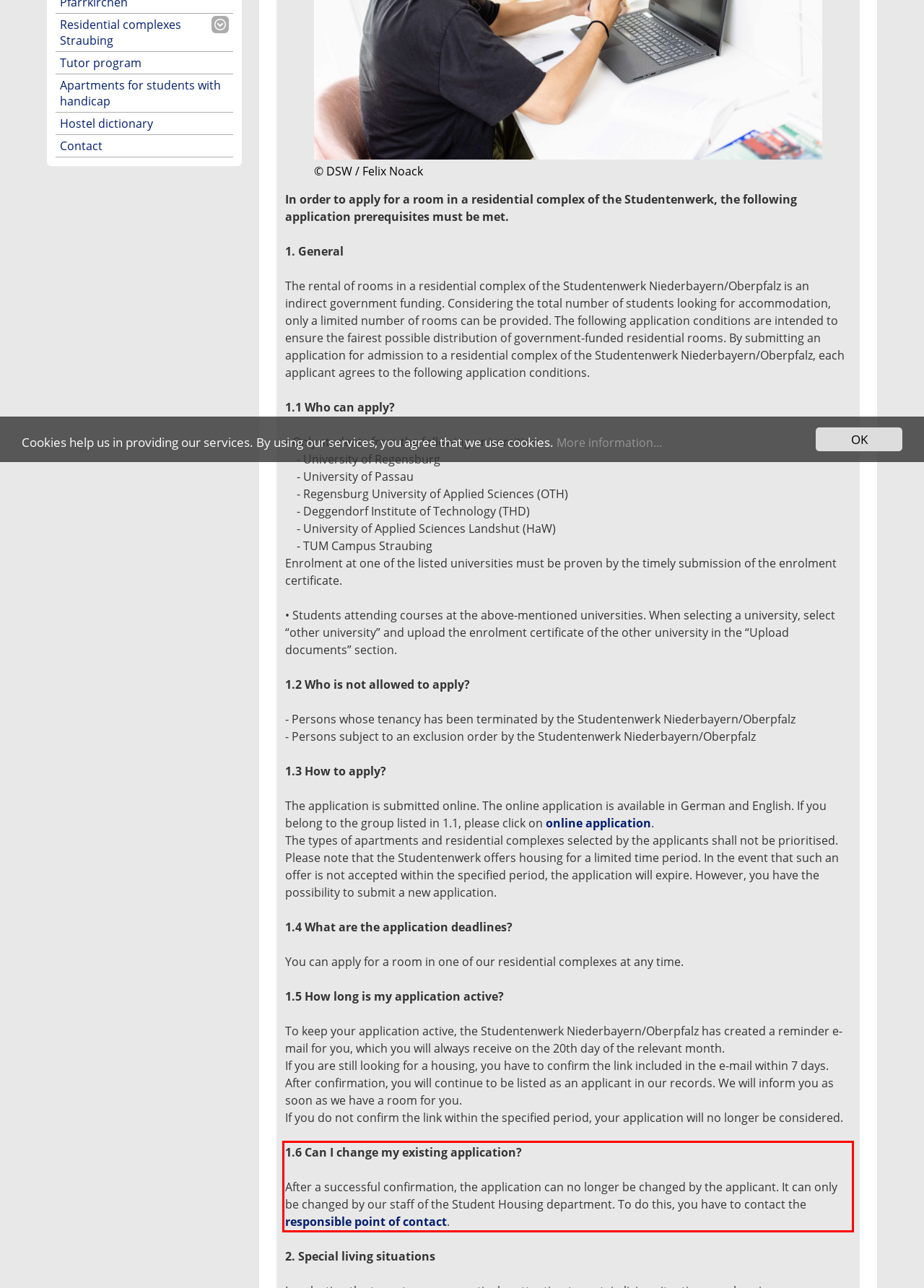Please identify and extract the text from the UI element that is surrounded by a red bounding box in the provided webpage screenshot.

1.6 Can I change my existing application? After a successful confirmation, the application can no longer be changed by the applicant. It can only be changed by our staff of the Student Housing department. To do this, you have to contact the responsible point of contact.